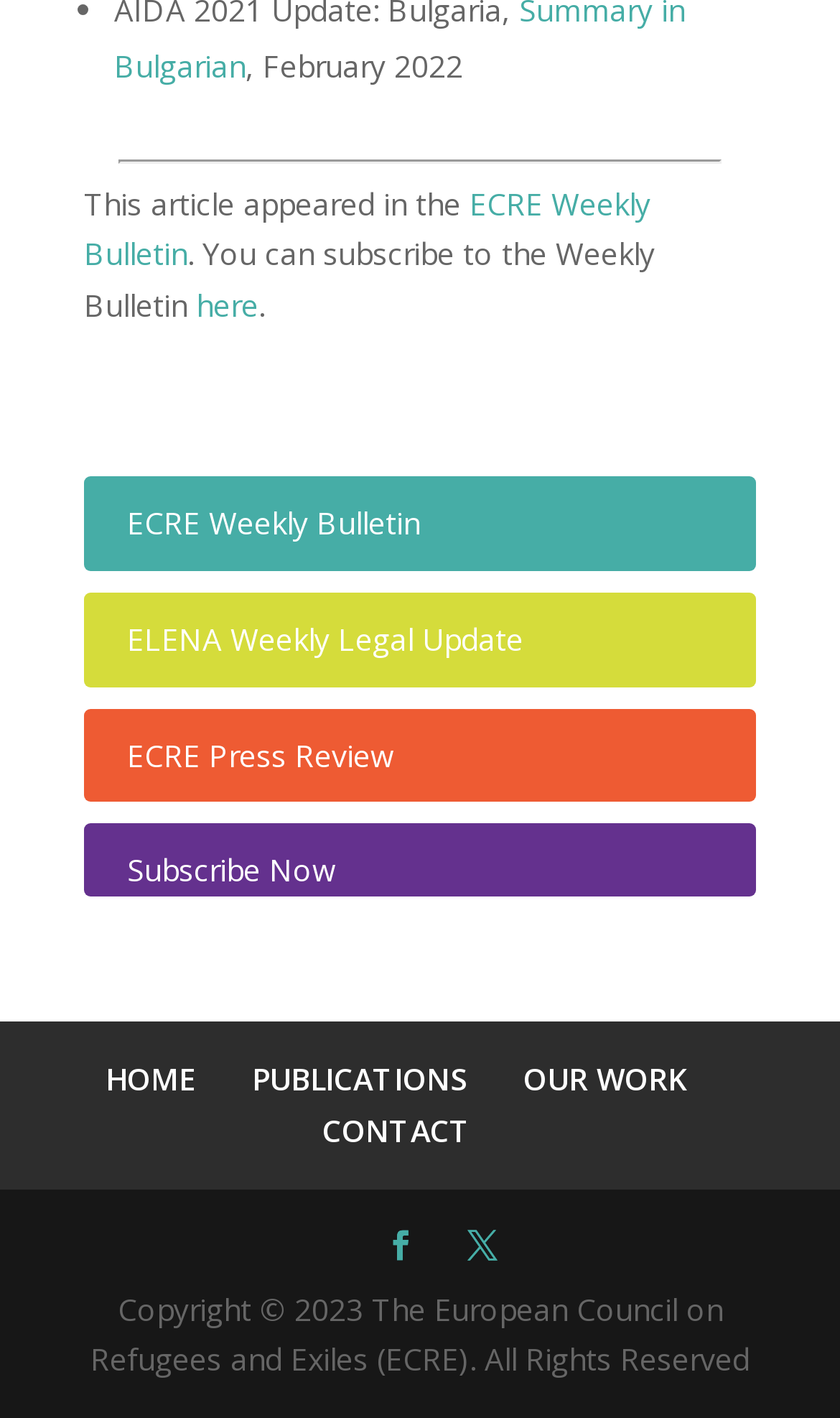Could you locate the bounding box coordinates for the section that should be clicked to accomplish this task: "View ECRE Weekly Bulletin".

[0.1, 0.129, 0.774, 0.194]